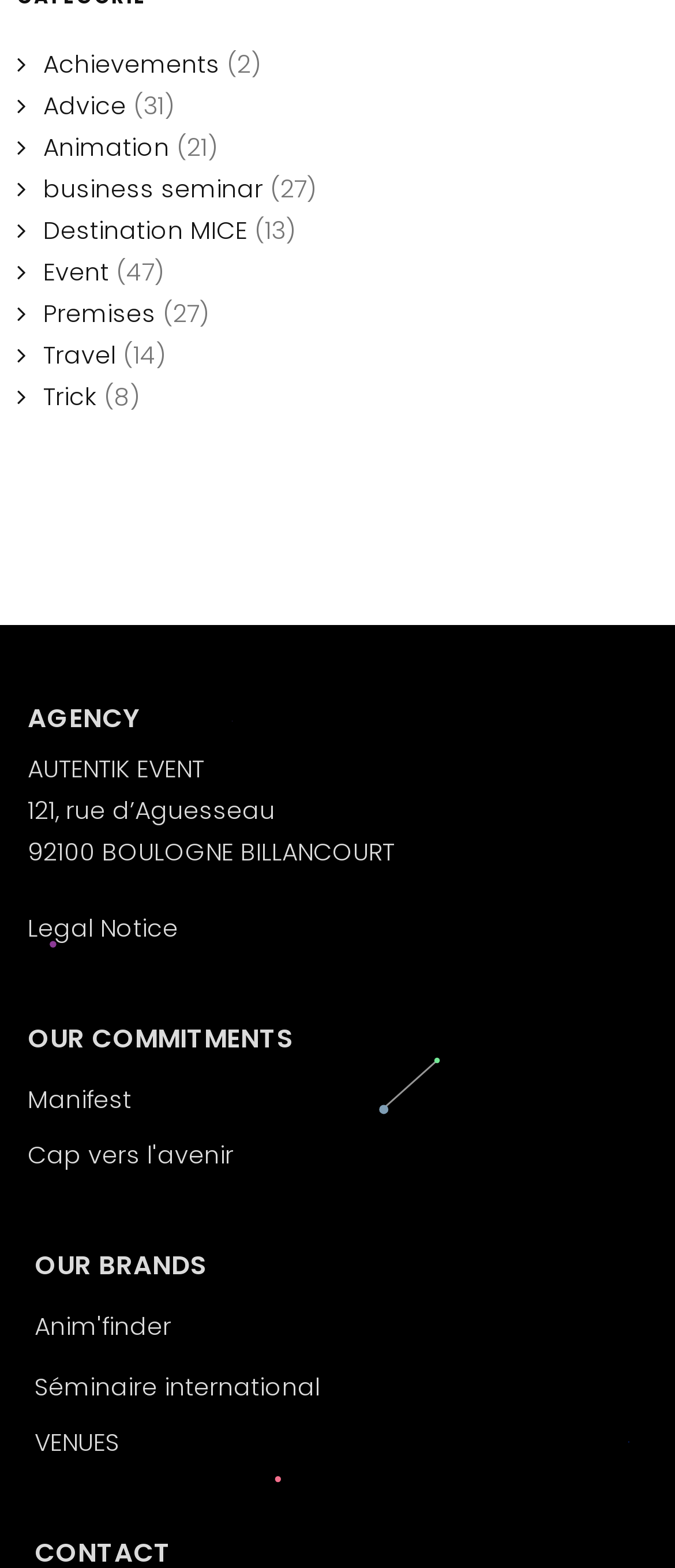Bounding box coordinates are specified in the format (top-left x, top-left y, bottom-right x, bottom-right y). All values are floating point numbers bounded between 0 and 1. Please provide the bounding box coordinate of the region this sentence describes: business seminar

[0.064, 0.11, 0.39, 0.132]